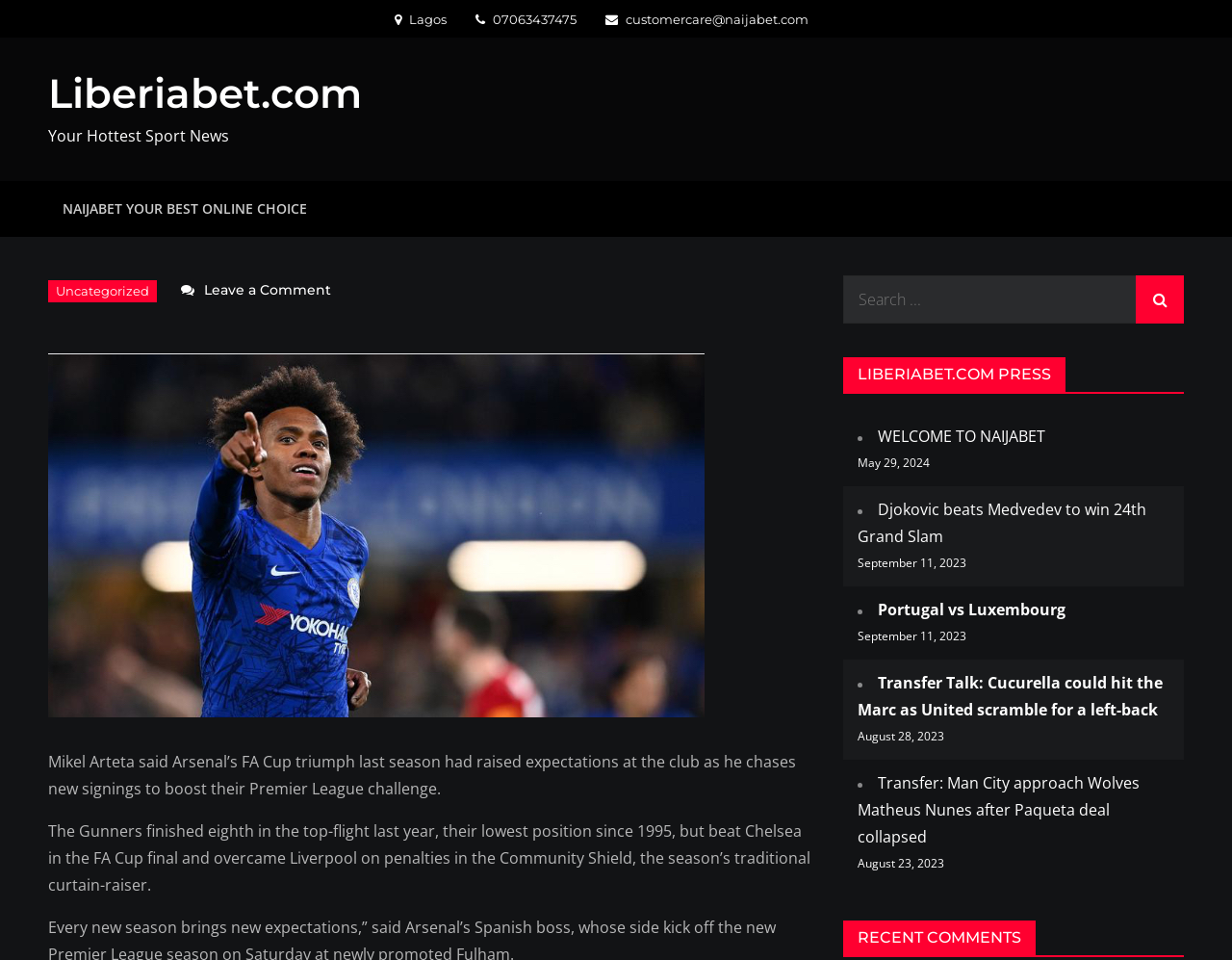Articulate a detailed summary of the webpage's content and design.

The webpage appears to be a sports news website, specifically Liberiabet.com. At the top, there is a navigation menu labeled "Primary Menu" that spans the entire width of the page. Below the navigation menu, there is a heading that reads "Liberiabet.com" with a link to the website's homepage.

To the right of the heading, there is a search bar with a search icon and a placeholder text "Search for:". Below the search bar, there is a section labeled "LIBERIABET.COM PRESS" with several news article links, including "Djokovic beats Medvedev to win 24th Grand Slam", "Portugal vs Luxembourg", and "Transfer Talk: Cucurella could hit the Marc as United scramble for a left-back". Each article link has a corresponding date displayed below it.

On the left side of the page, there is a section with a heading "Your Hottest Sport News" and a brief article about Mikel Arteta, the Arsenal manager, discussing the team's FA Cup triumph and his plans to strengthen the team. Below this article, there is a figure, likely an image related to the article.

At the bottom of the page, there is a section labeled "RECENT COMMENTS" with no visible comments. Above this section, there are several links to other news articles, including "WELCOME TO NAIJABET" and "Transfer: Man City approach Wolves Matheus Nunes after Paqueta deal collapsed".

There are also several static text elements scattered throughout the page, including "Lagos" and "07063437475" at the top, and "NAIJABET YOUR BEST ONLINE CHOICE" within the navigation menu.